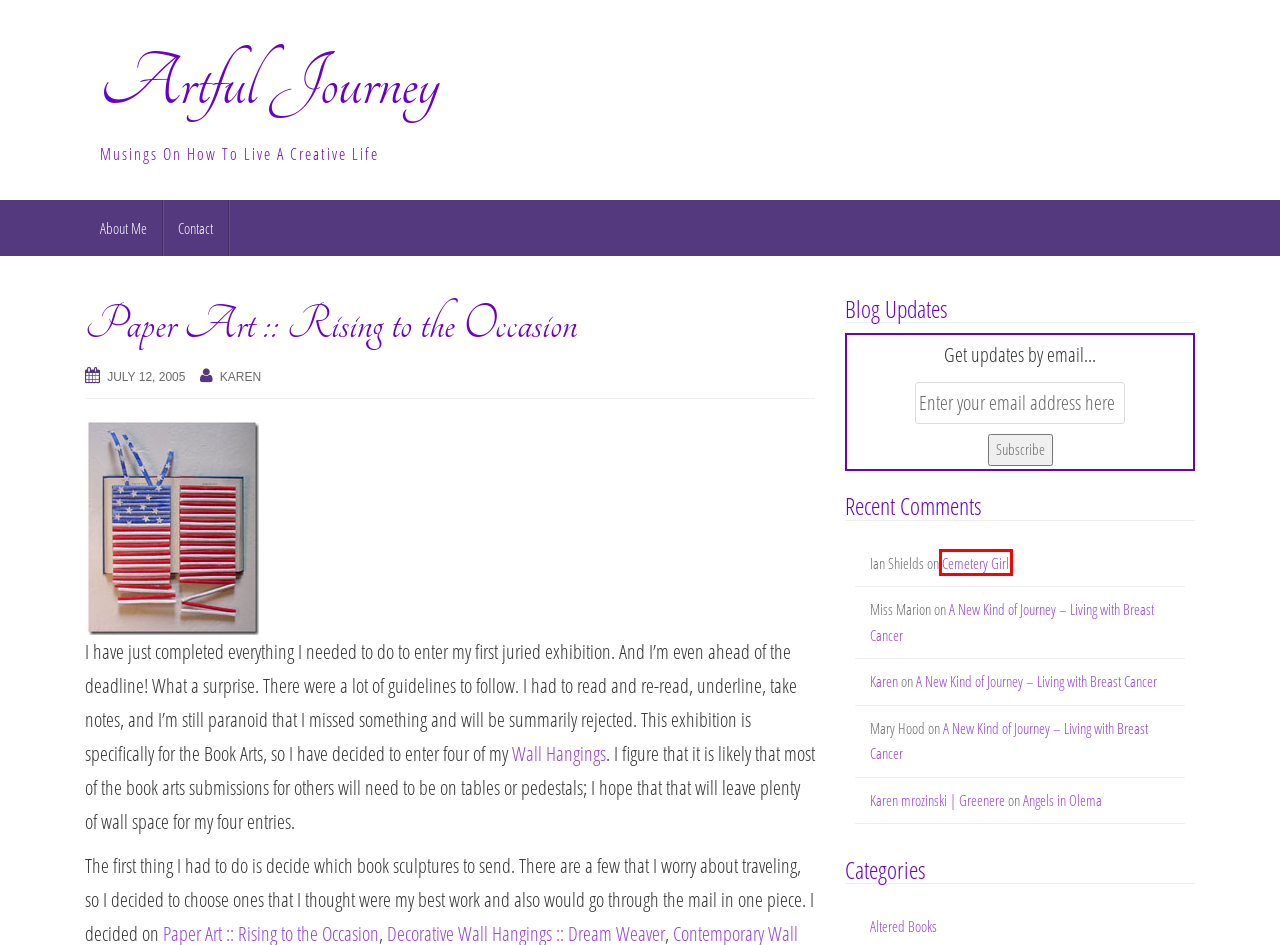You are looking at a webpage screenshot with a red bounding box around an element. Pick the description that best matches the new webpage after interacting with the element in the red bounding box. The possible descriptions are:
A. Paper Art :: Rising to the Occasion
B. About Me | Artful Journey
C. Karen's Whimsy
D. Contact | Artful Journey
E. A New Kind of Journey – Living with Breast Cancer | Artful Journey
F. Karen | Artful Journey
G. Cemetery Girl | Artful Journey
H. Artful Journey | Musings on How to Live a Creative Life

G